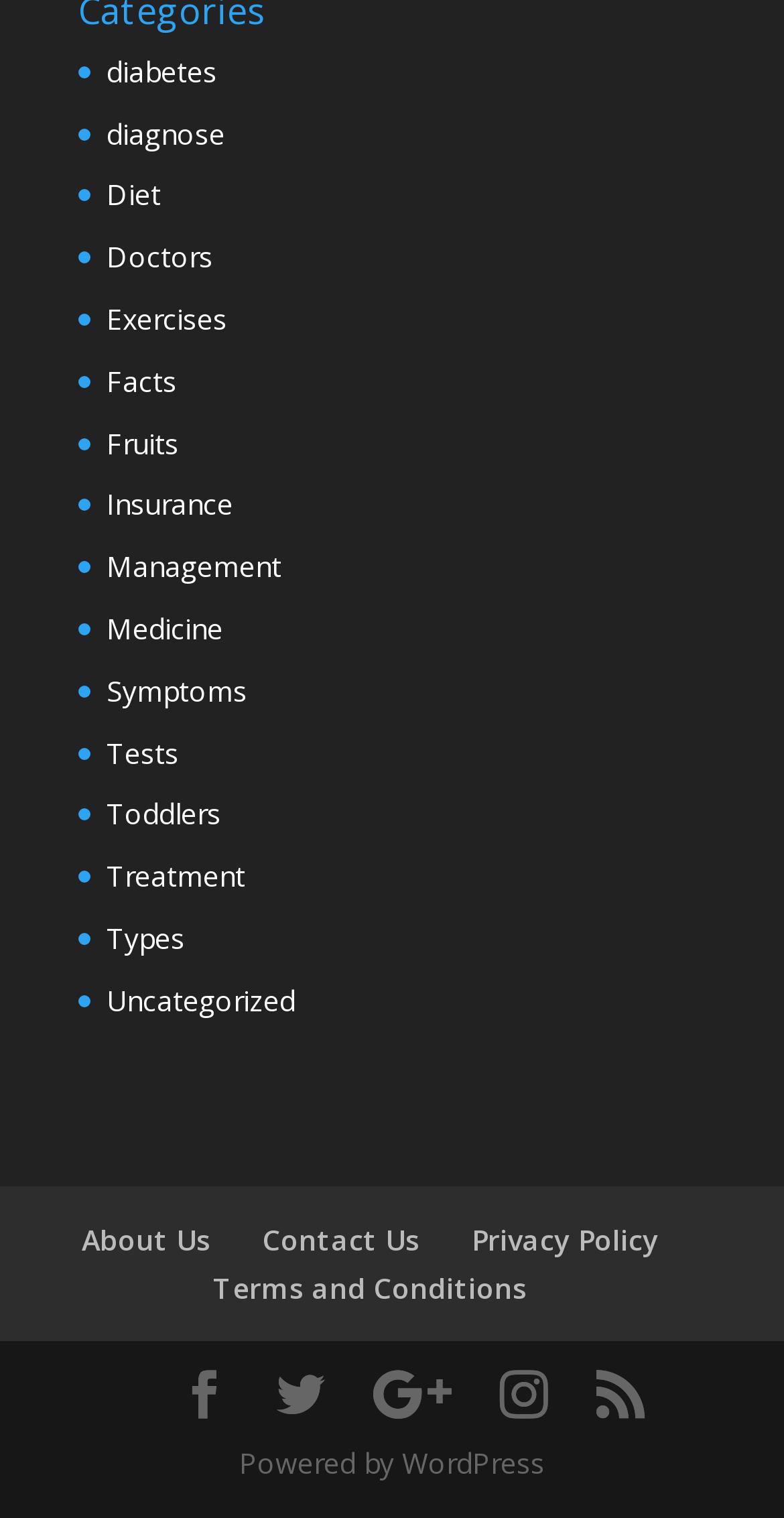Answer the following query concisely with a single word or phrase:
How many links are in the main menu?

19